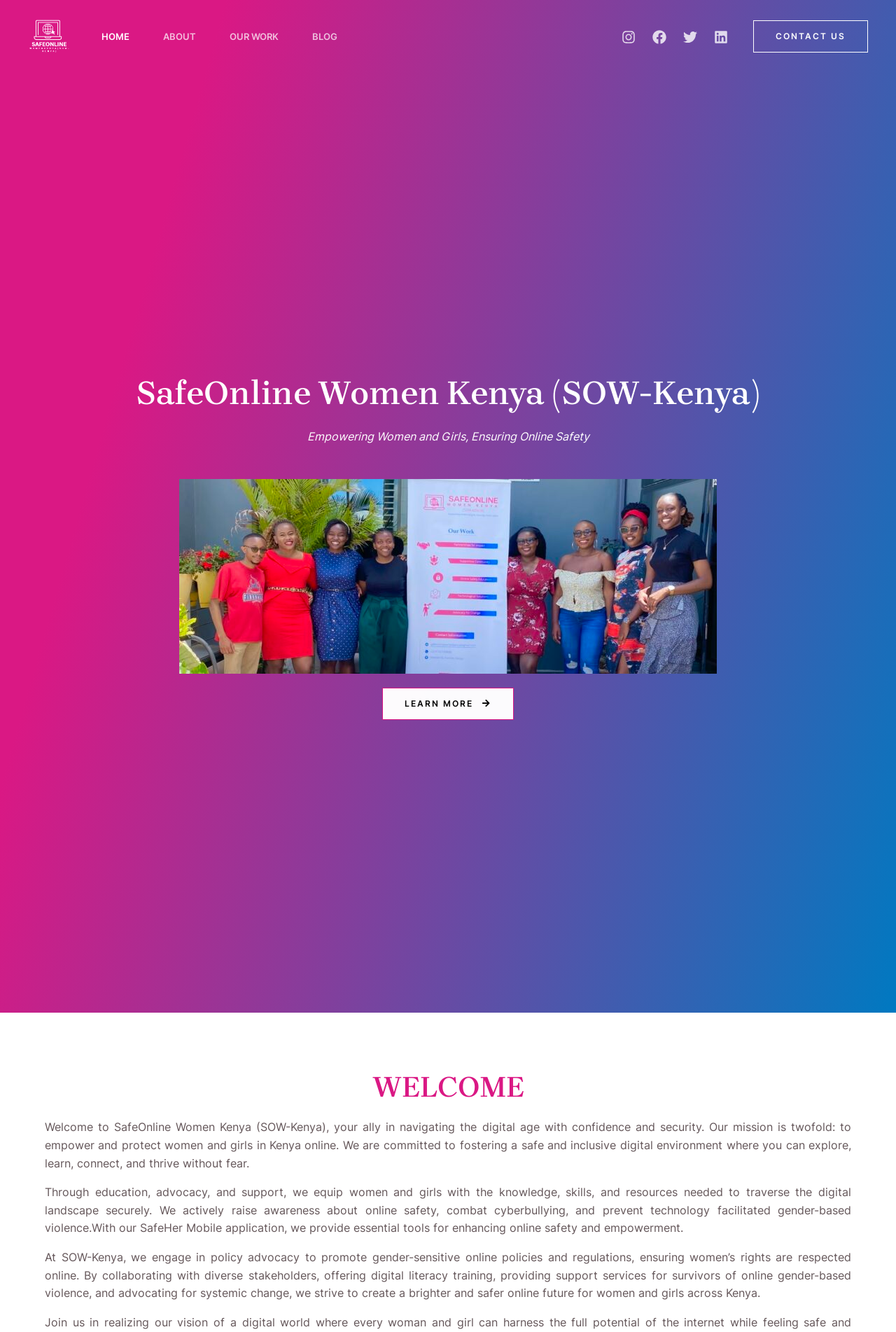Identify the bounding box of the UI element described as follows: "Our Work". Provide the coordinates as four float numbers in the range of 0 to 1 [left, top, right, bottom].

[0.238, 0.0, 0.33, 0.055]